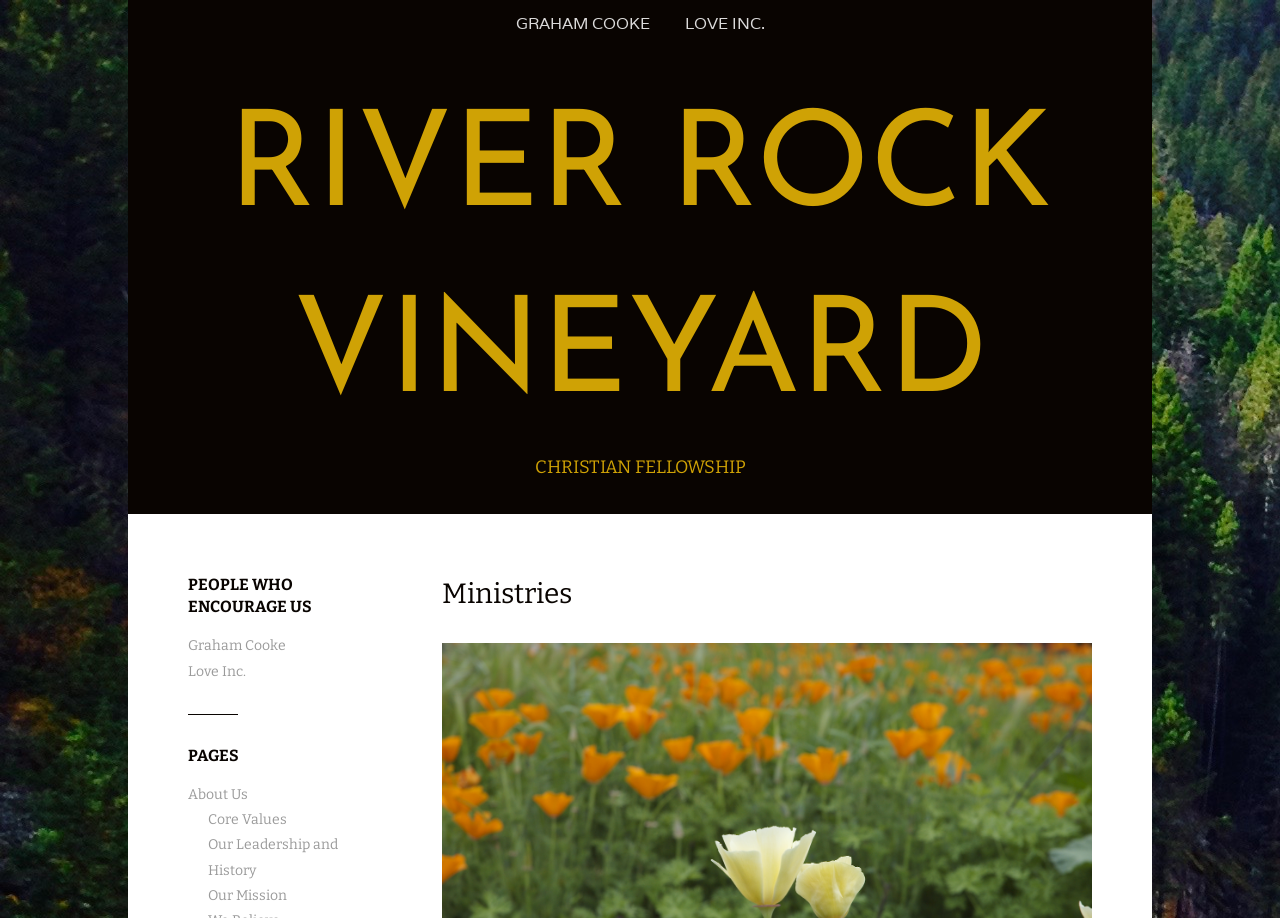Please identify the bounding box coordinates of the region to click in order to complete the task: "visit Love Inc. page". The coordinates must be four float numbers between 0 and 1, specified as [left, top, right, bottom].

[0.522, 0.0, 0.61, 0.053]